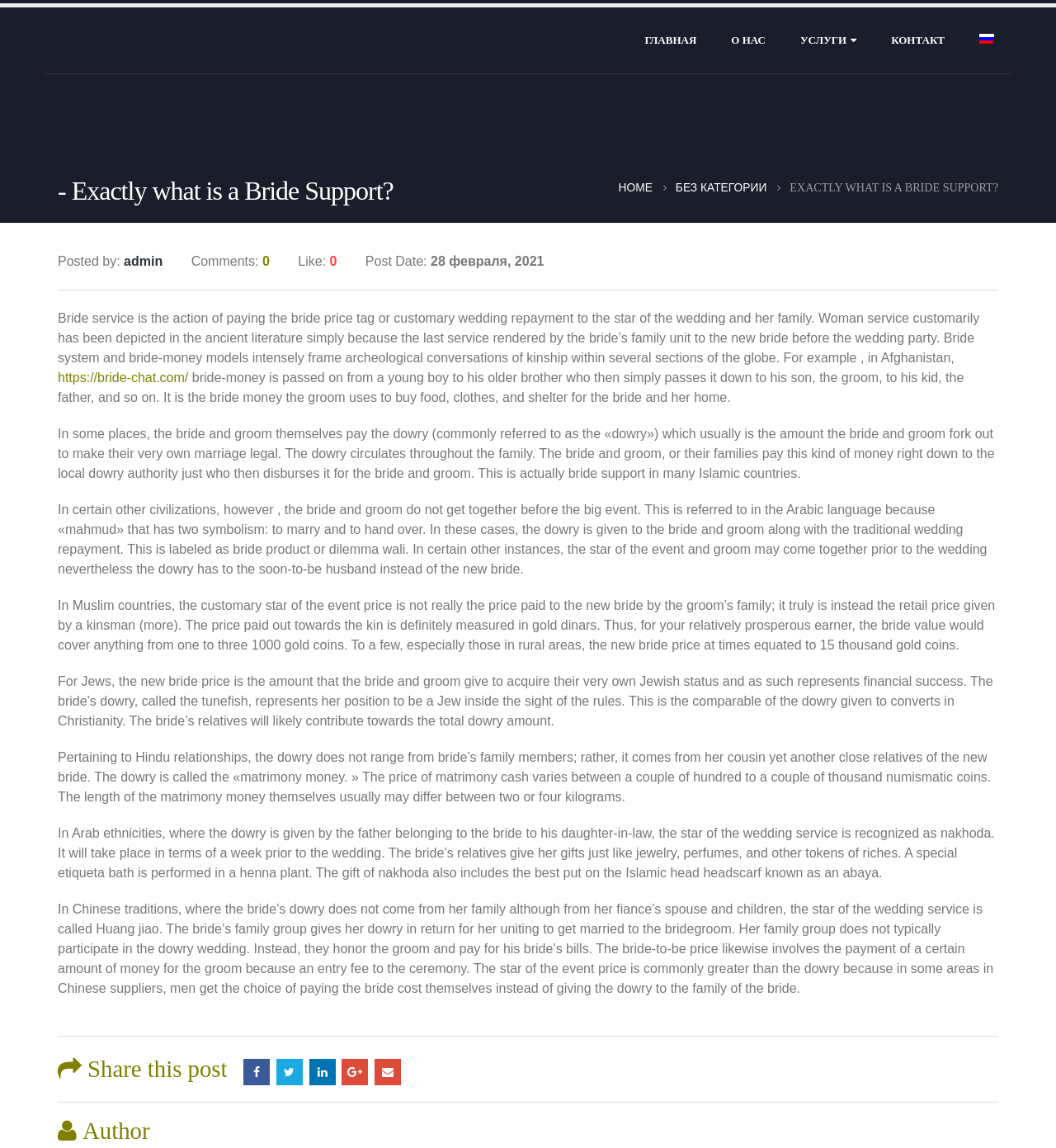What is the topic of this article?
Use the image to give a comprehensive and detailed response to the question.

Based on the webpage content, the topic of this article is about the concept of bride service, which is explained in detail in the article. The title of the article 'Exactly what is a Bride Support?' also suggests that the article is about explaining the concept of bride service.